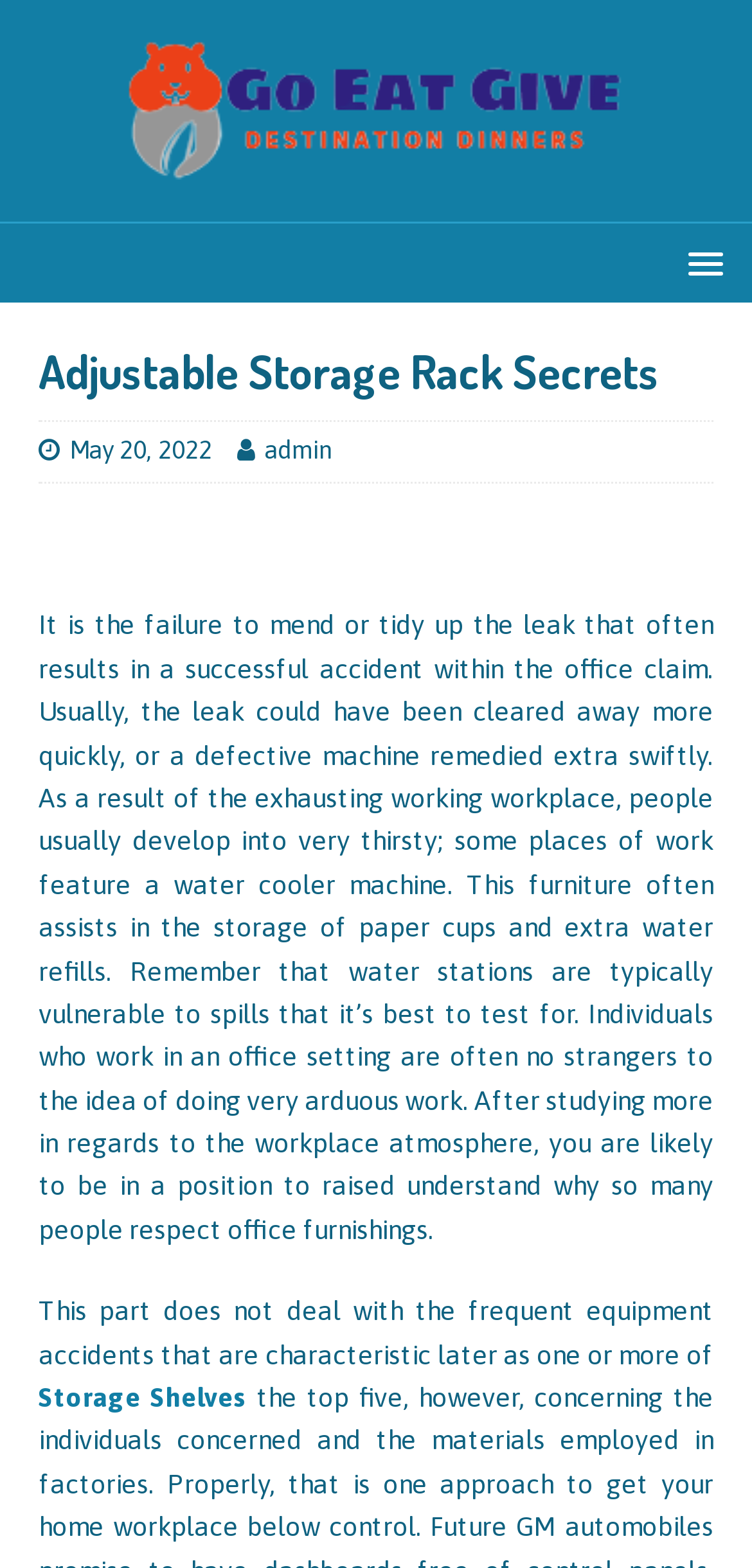Based on the element description "admin", predict the bounding box coordinates of the UI element.

[0.351, 0.278, 0.441, 0.296]